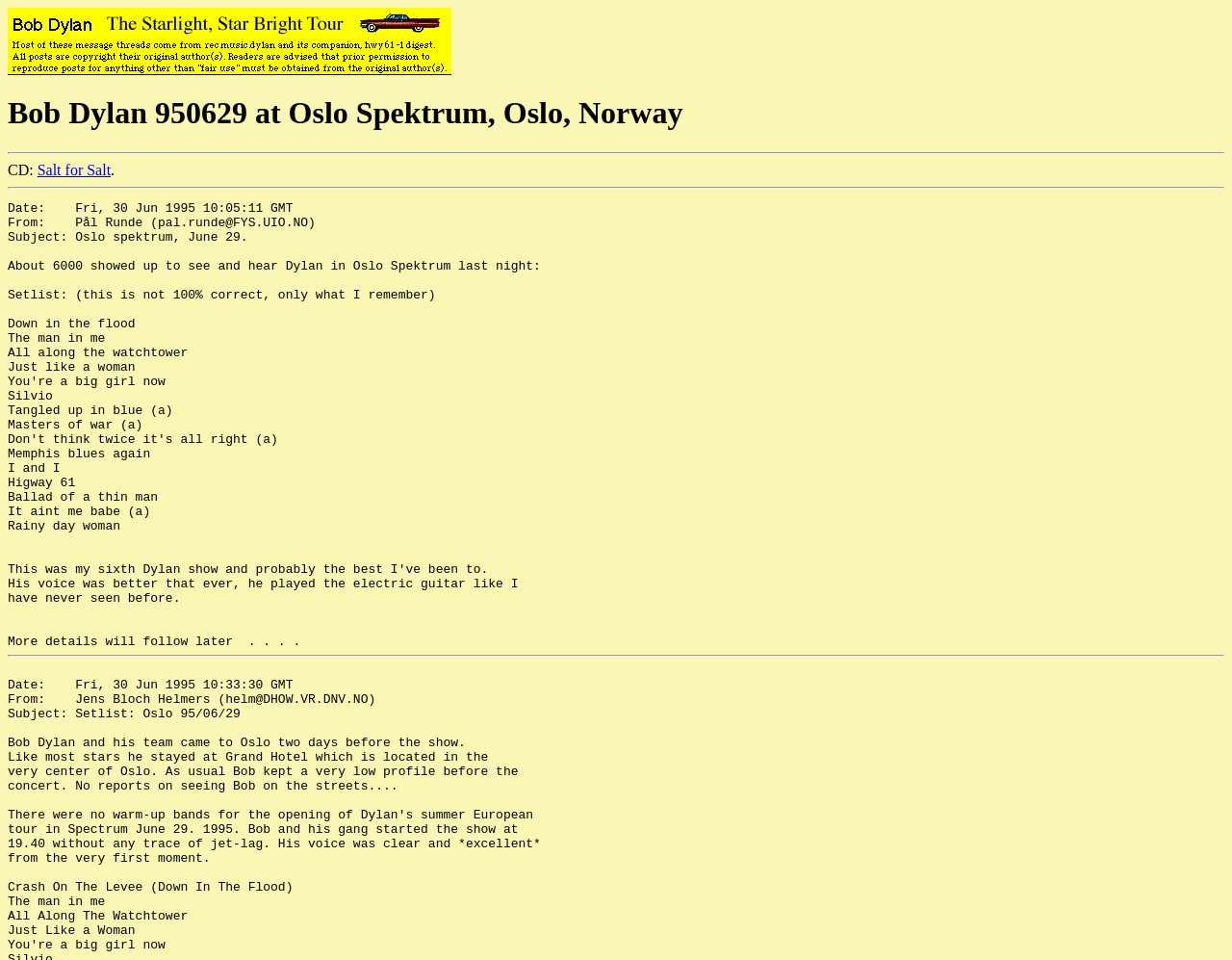Please provide a comprehensive response to the question below by analyzing the image: 
What is the country where the event is taking place?

The answer can be found in the heading 'Bob Dylan 950629 at Oslo Spektrum, Oslo, Norway', which indicates that the event is taking place in Norway.